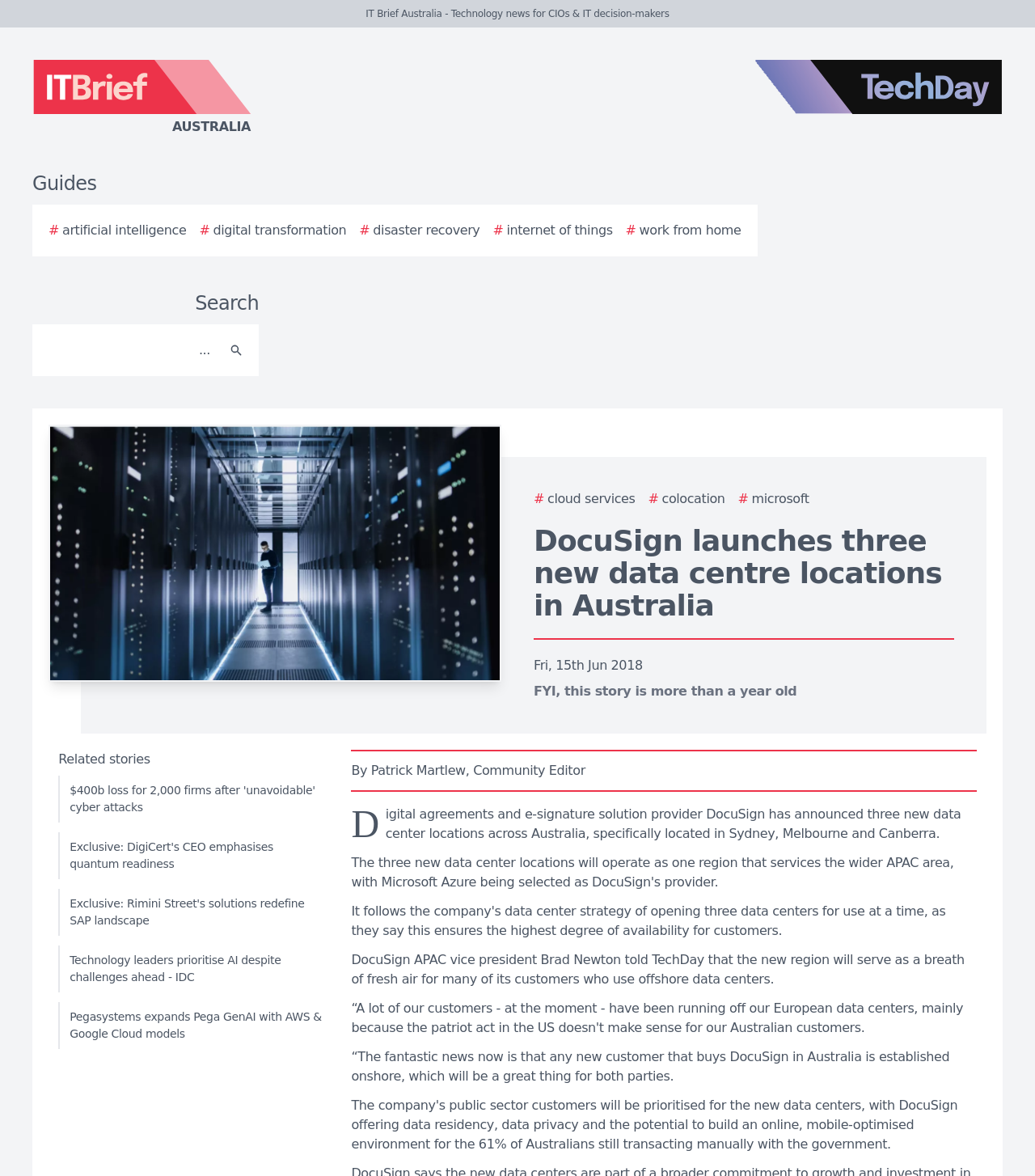Given the element description "aria-label="Search"", identify the bounding box of the corresponding UI element.

[0.212, 0.281, 0.244, 0.314]